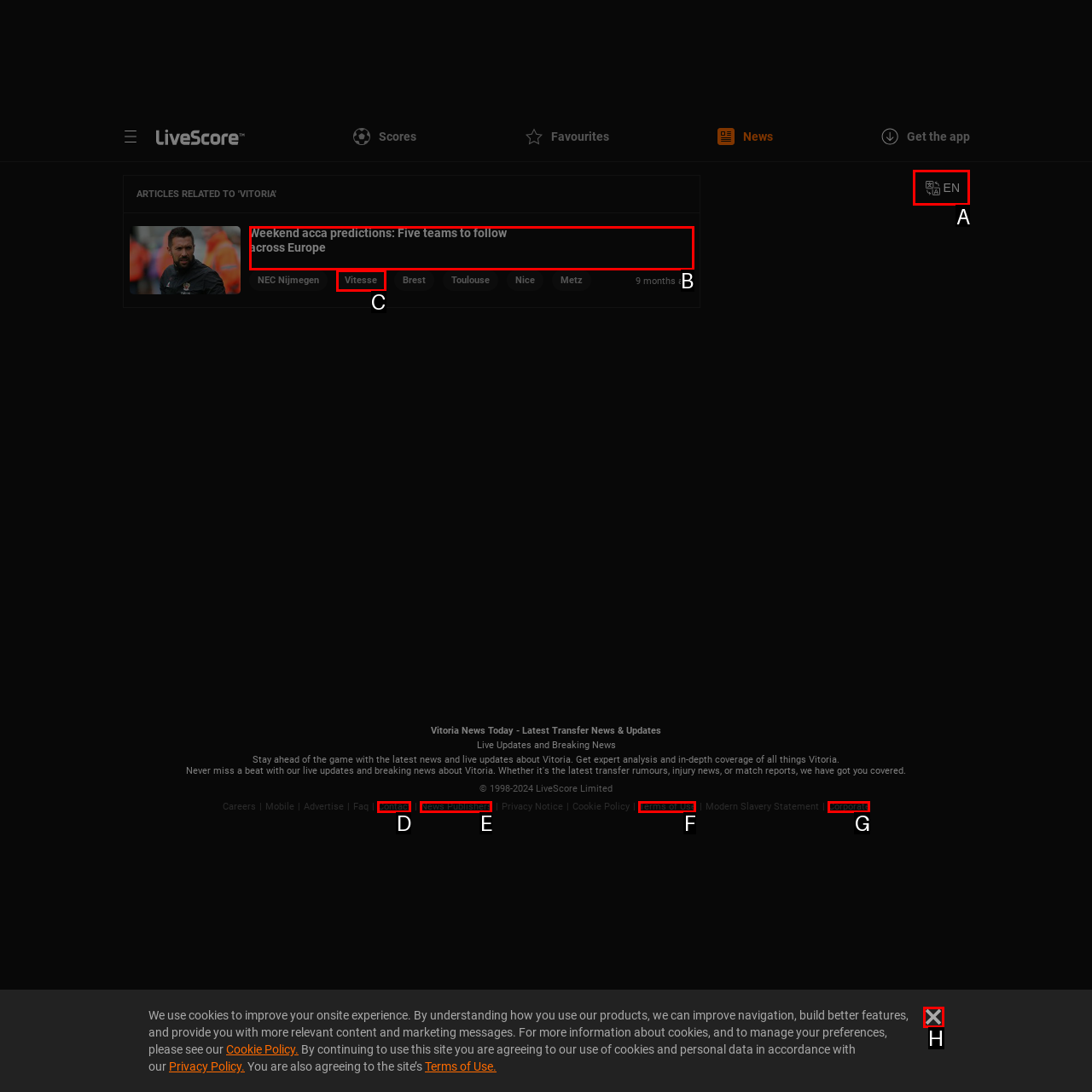Determine the HTML element to click for the instruction: Switch the locale.
Answer with the letter corresponding to the correct choice from the provided options.

A